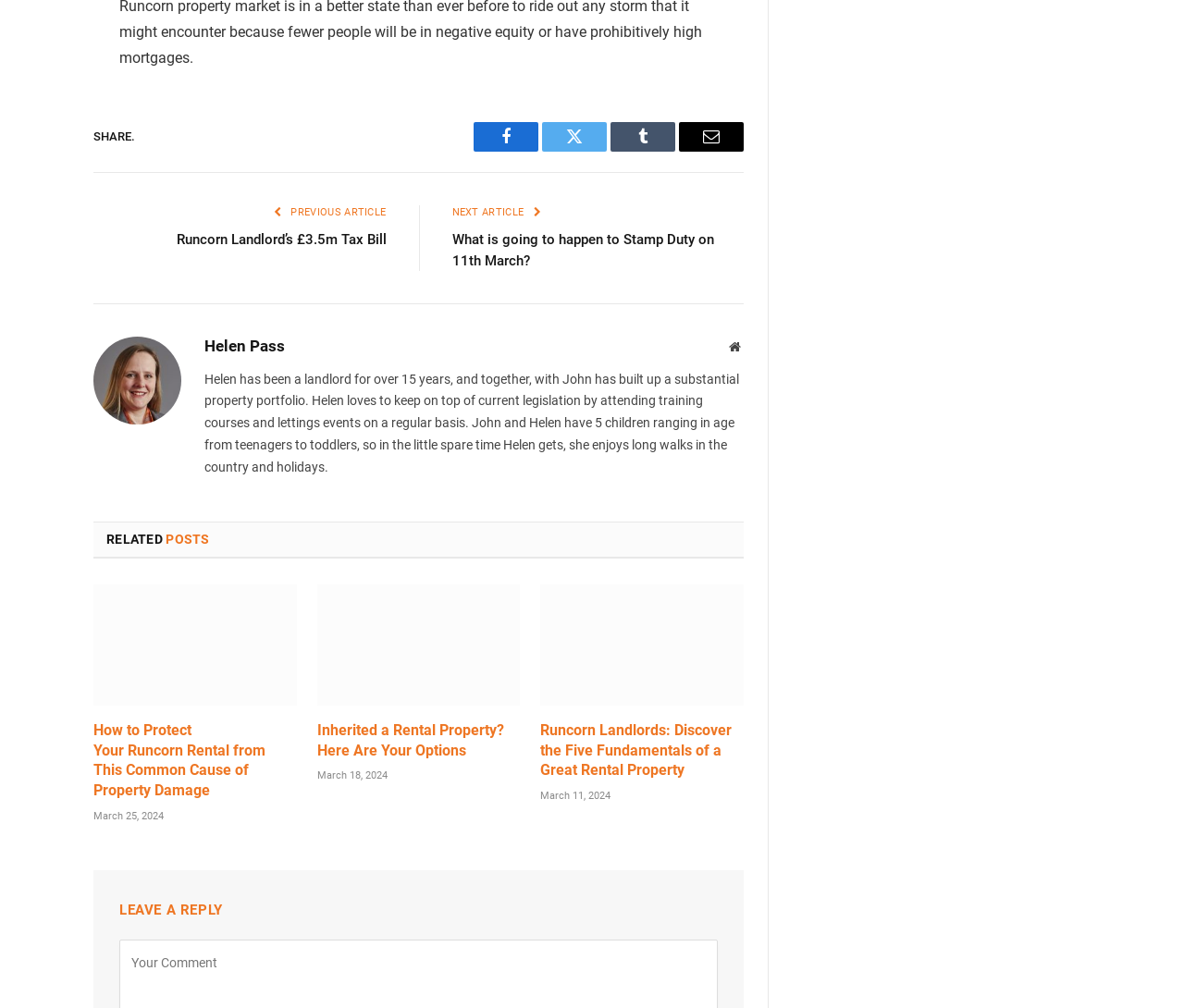Given the element description: "Facebook", predict the bounding box coordinates of this UI element. The coordinates must be four float numbers between 0 and 1, given as [left, top, right, bottom].

[0.4, 0.121, 0.455, 0.15]